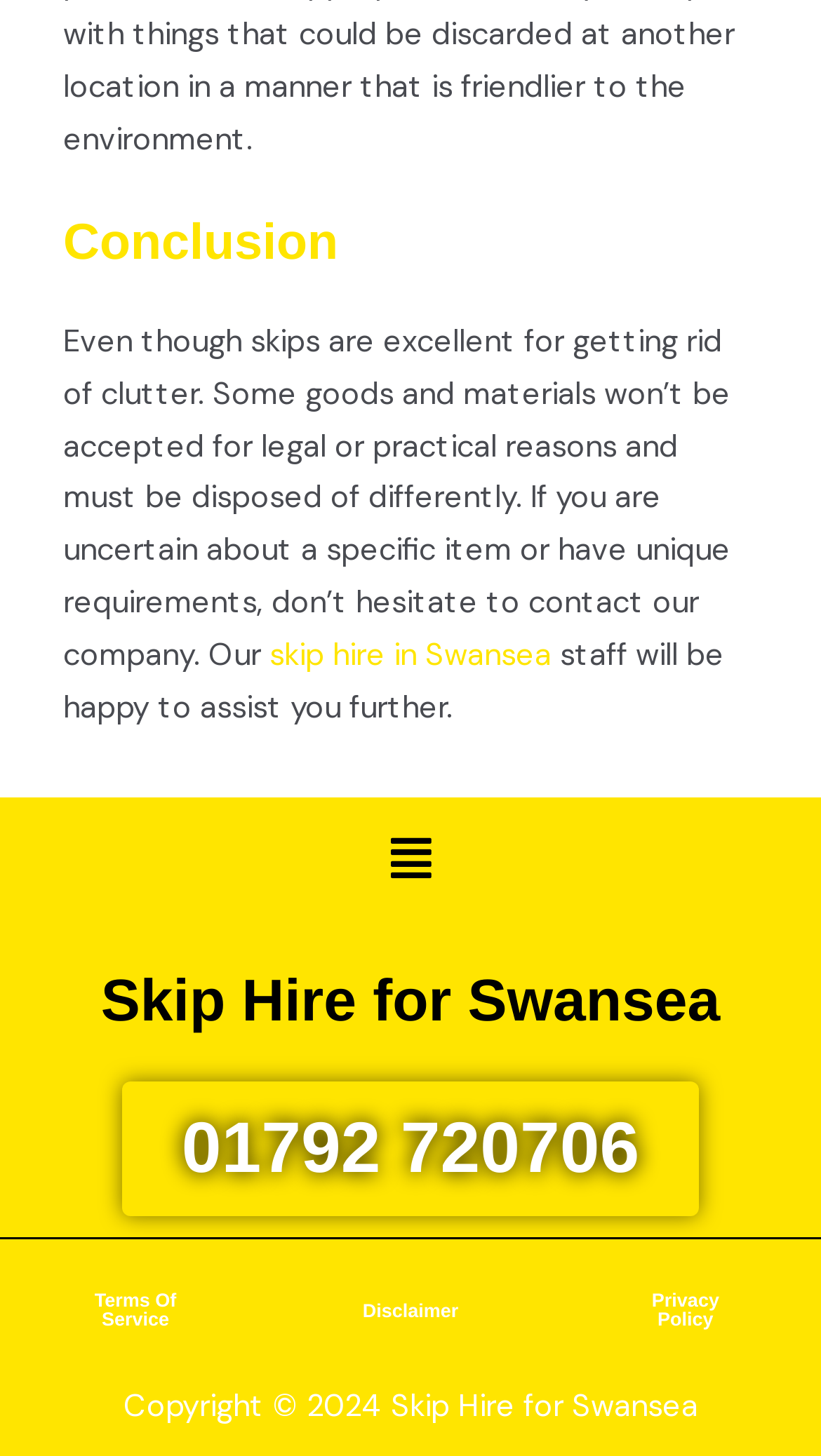Find the bounding box coordinates corresponding to the UI element with the description: "Menu". The coordinates should be formatted as [left, top, right, bottom], with values as floats between 0 and 1.

[0.456, 0.563, 0.544, 0.618]